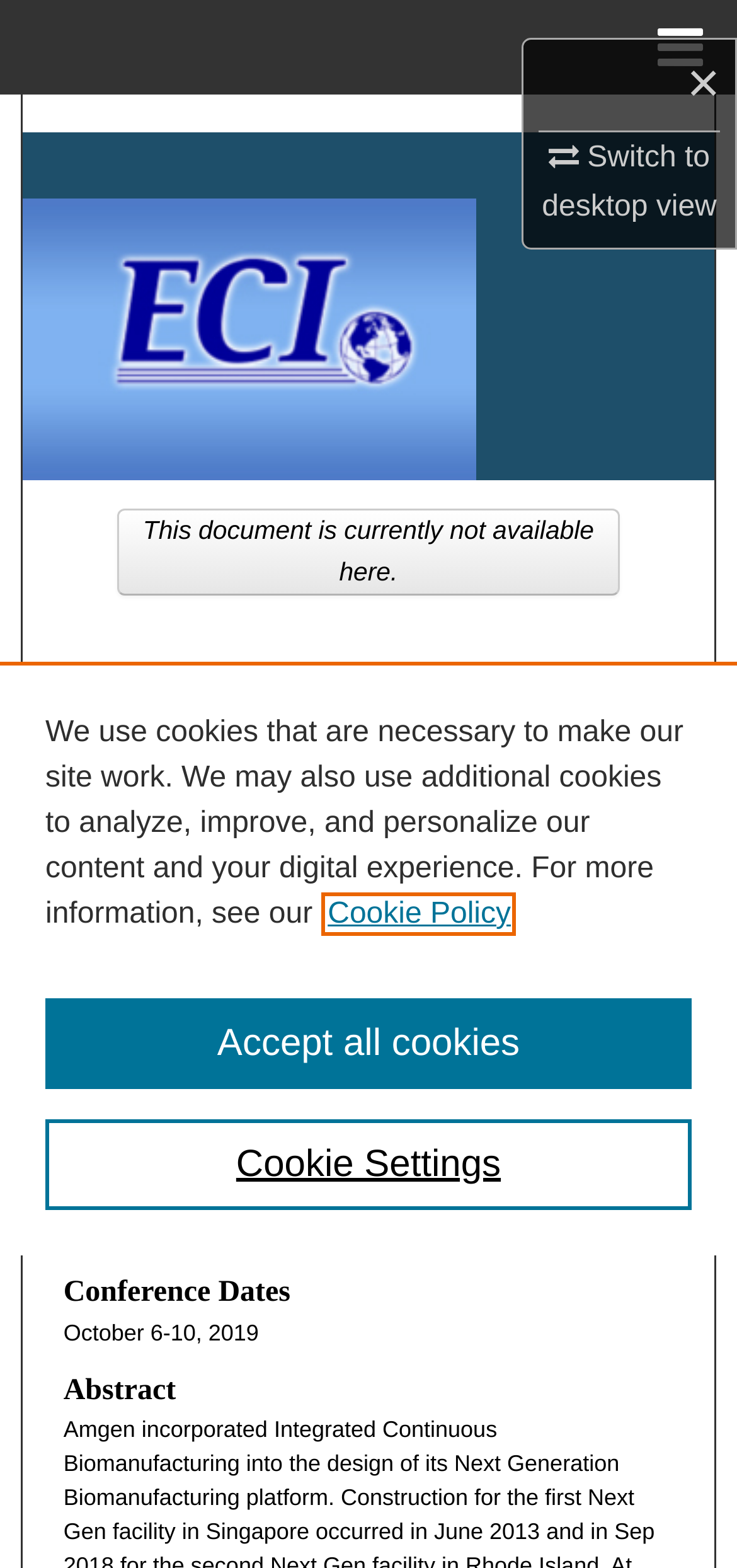What is the topic of the conference?
Answer the question with a detailed and thorough explanation.

I found the answer by looking at the heading with the text 'INTEGRATED CONTINUOUS BIOMANUFACTURING IV' which is located at the top middle of the webpage.